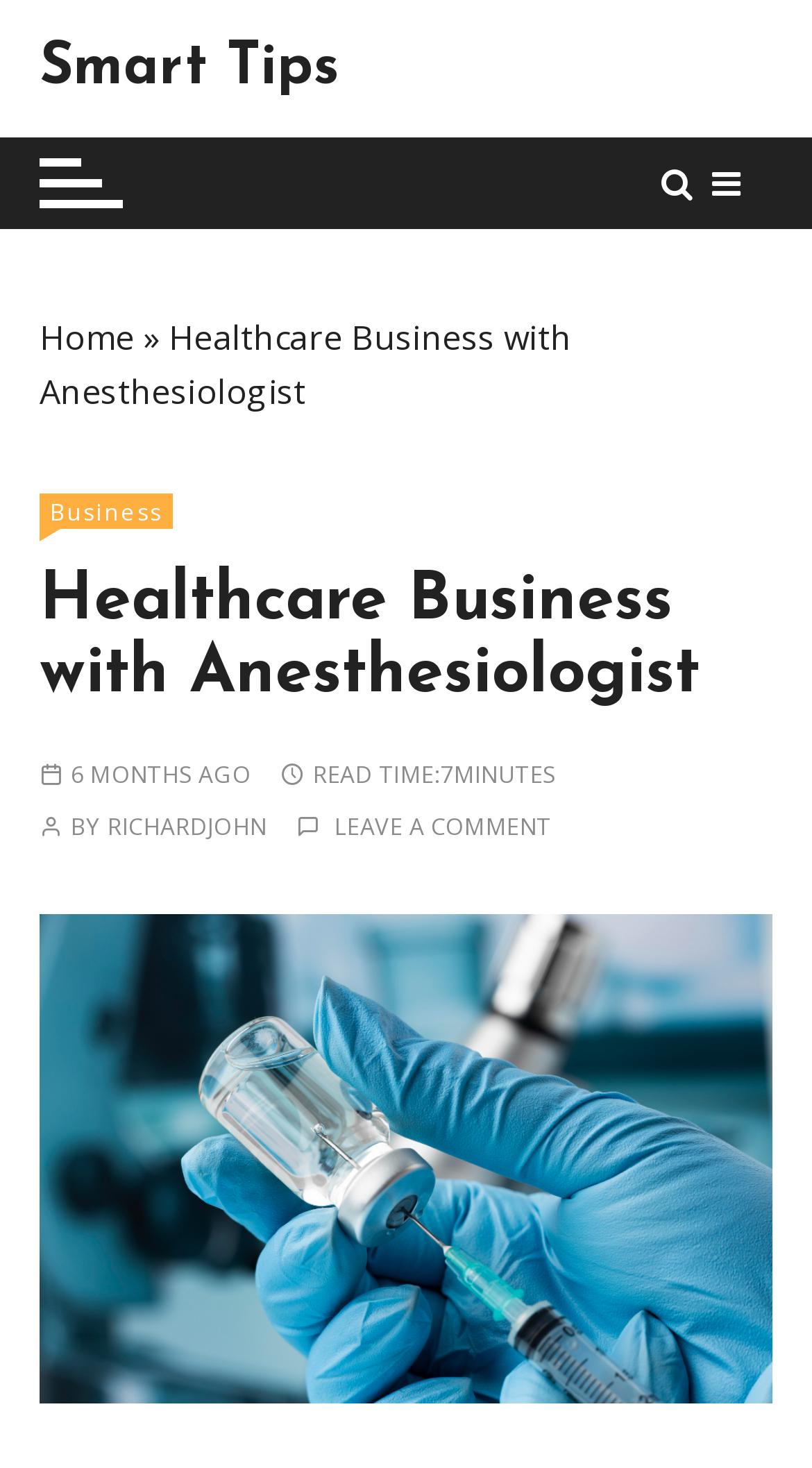Illustrate the webpage thoroughly, mentioning all important details.

The webpage appears to be a blog post discussing expert strategies for optimizing a healthcare business with an Anesthesiologist Email List. At the top left of the page, there is a link to "Smart Tips" and a heading that reads "Healthcare Business with Anesthesiologist". Below the heading, there are two buttons, likely for navigation or social media sharing.

To the right of the buttons, there is a link to the "Home" page, followed by a static text element displaying a right arrow symbol. Next to the arrow, there is a static text element displaying the title "Healthcare Business with Anesthesiologist" again.

Below the title, there is a link to "Business" and a heading with the same title as before. The heading is followed by a series of static text elements displaying information about the post, including the time it was published ("6 MONTHS AGO"), the read time ("7MINUTES"), and the author's name ("RICHARDJOHN"). There is also a link to "LEAVE A COMMENT" below the author's name.

The main content of the blog post is accompanied by a large figure element that takes up most of the page, containing an image related to the topic of the post. The image is positioned below the post's metadata and takes up the majority of the page's vertical space.